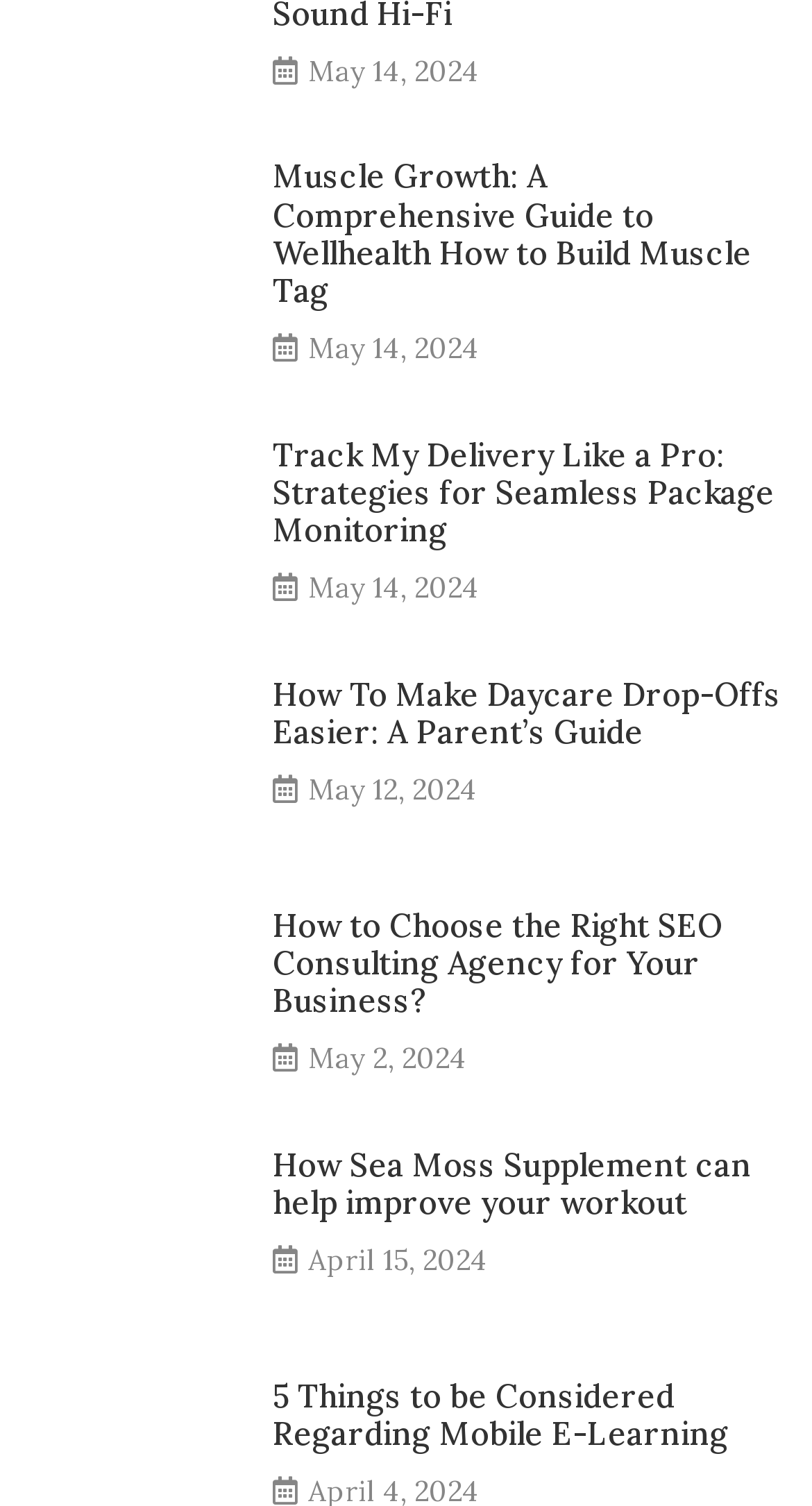Please determine the bounding box coordinates of the element's region to click for the following instruction: "Learn about How to Make Daycare Drop-Offs Easier".

[0.336, 0.449, 0.962, 0.499]